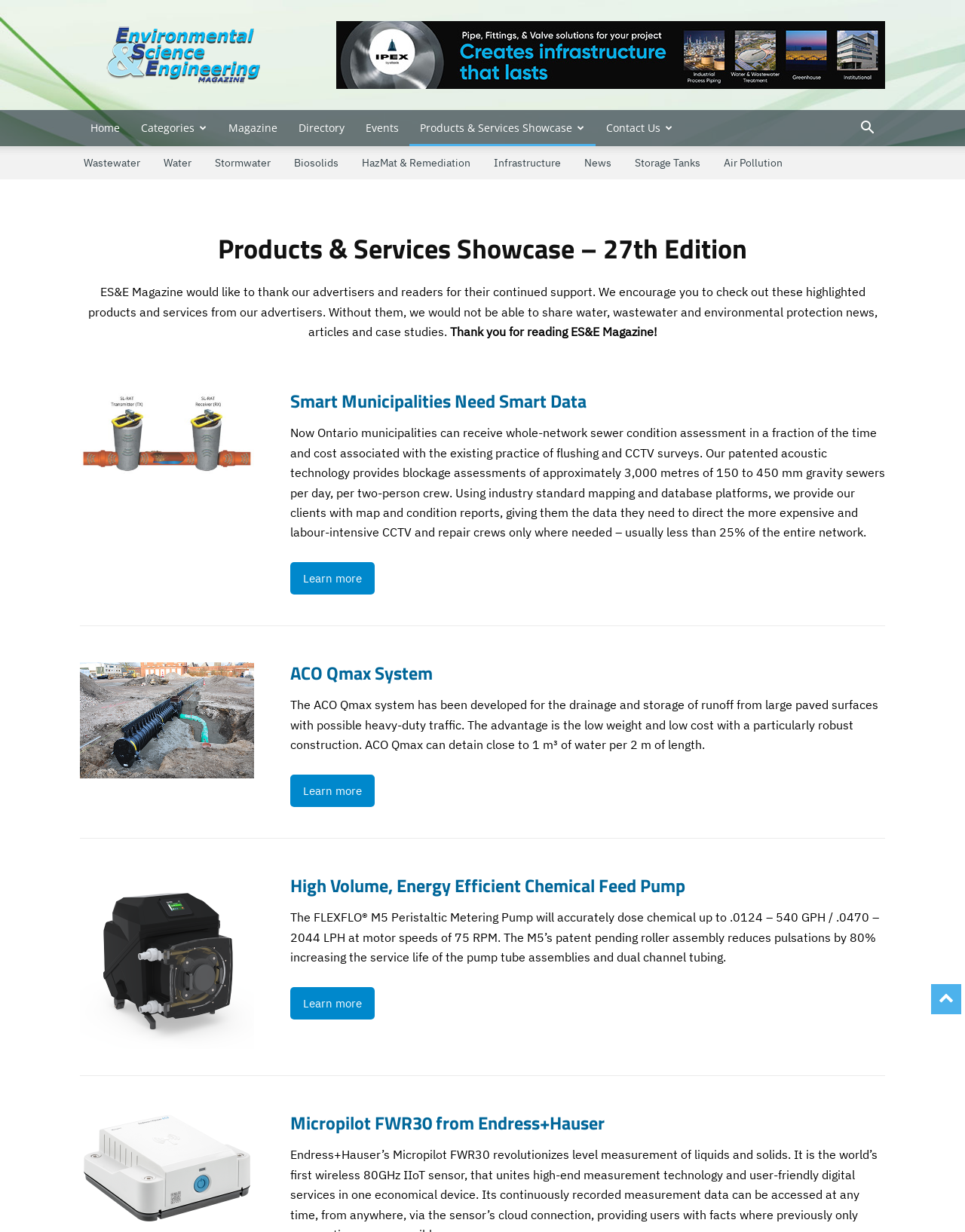Determine the main headline of the webpage and provide its text.

Environmental Science & Engineering Magazine